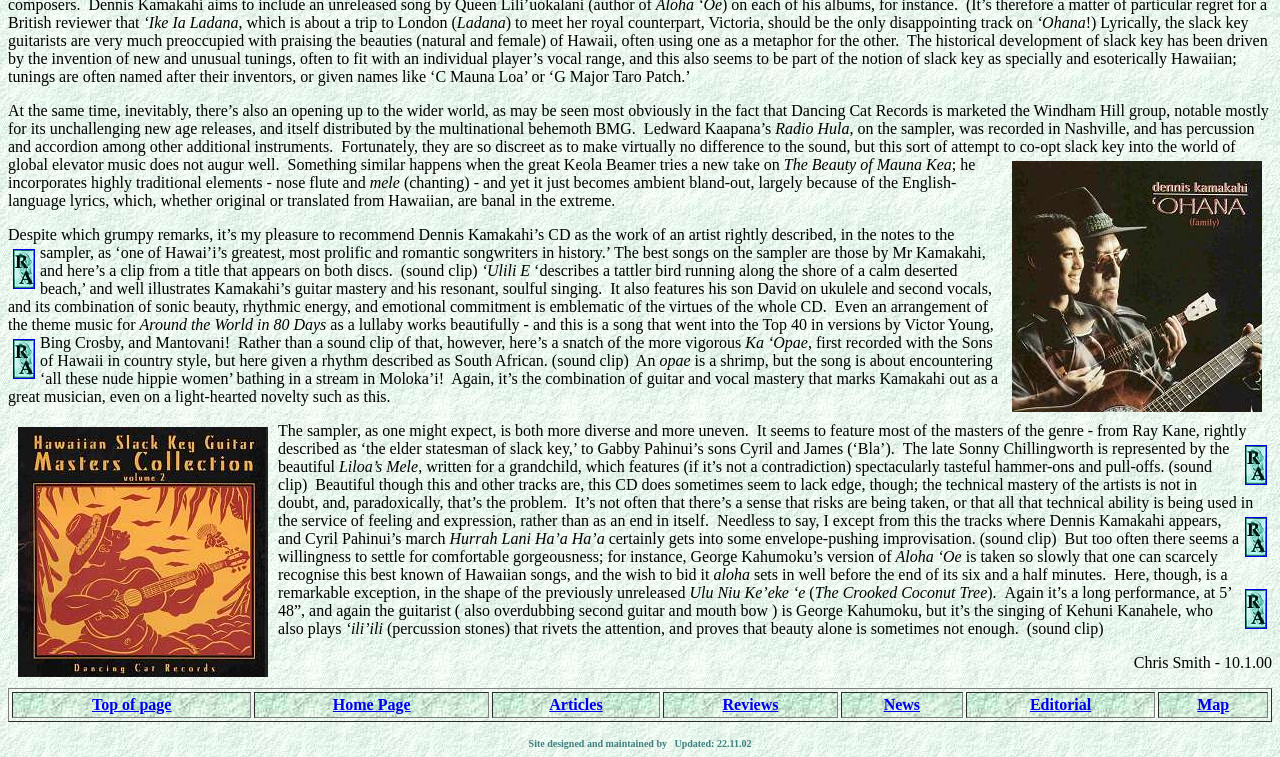Given the element description "Top of page" in the screenshot, predict the bounding box coordinates of that UI element.

[0.072, 0.92, 0.134, 0.942]